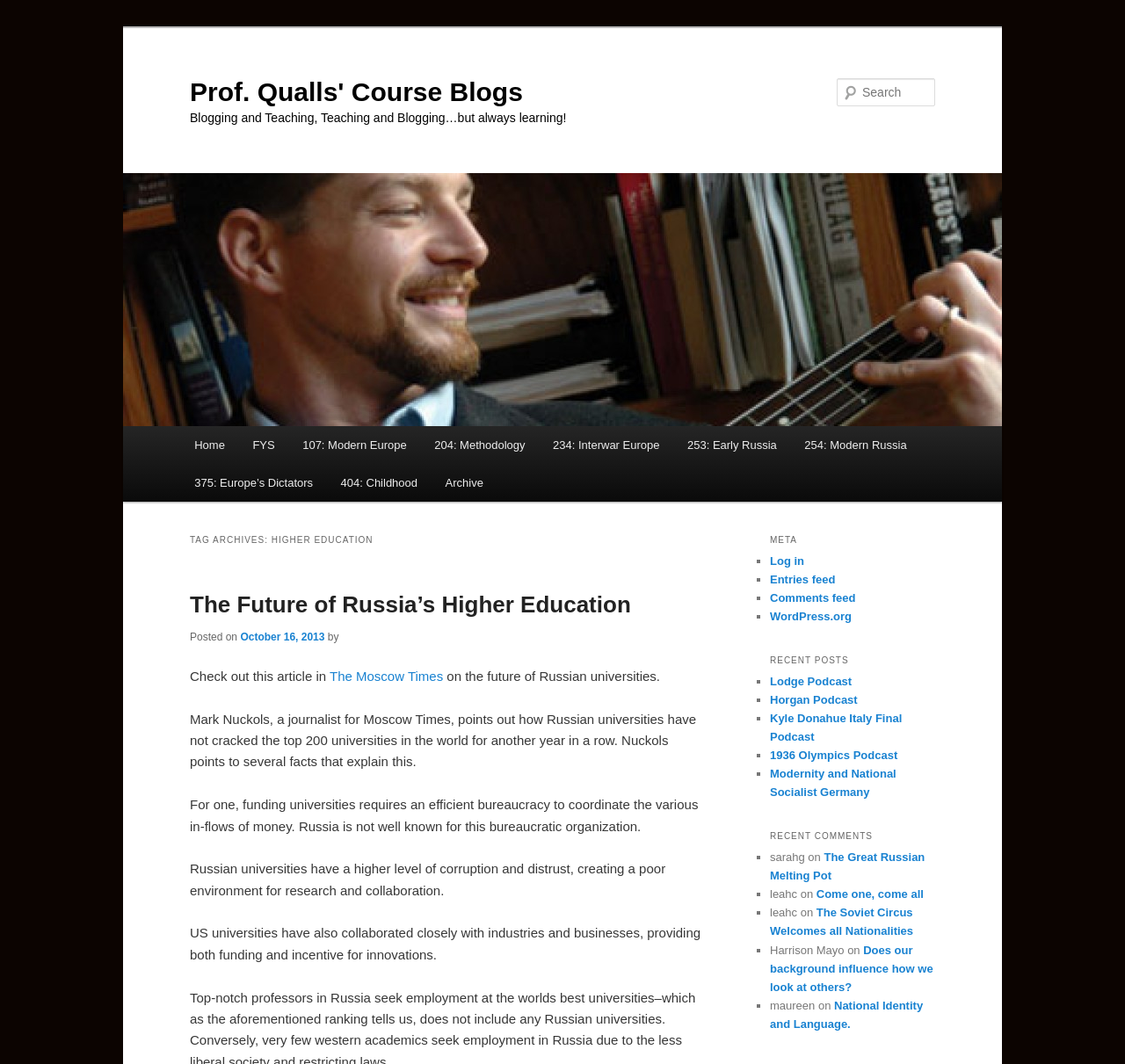Find the bounding box coordinates of the element you need to click on to perform this action: 'Search for a keyword'. The coordinates should be represented by four float values between 0 and 1, in the format [left, top, right, bottom].

[0.744, 0.073, 0.831, 0.1]